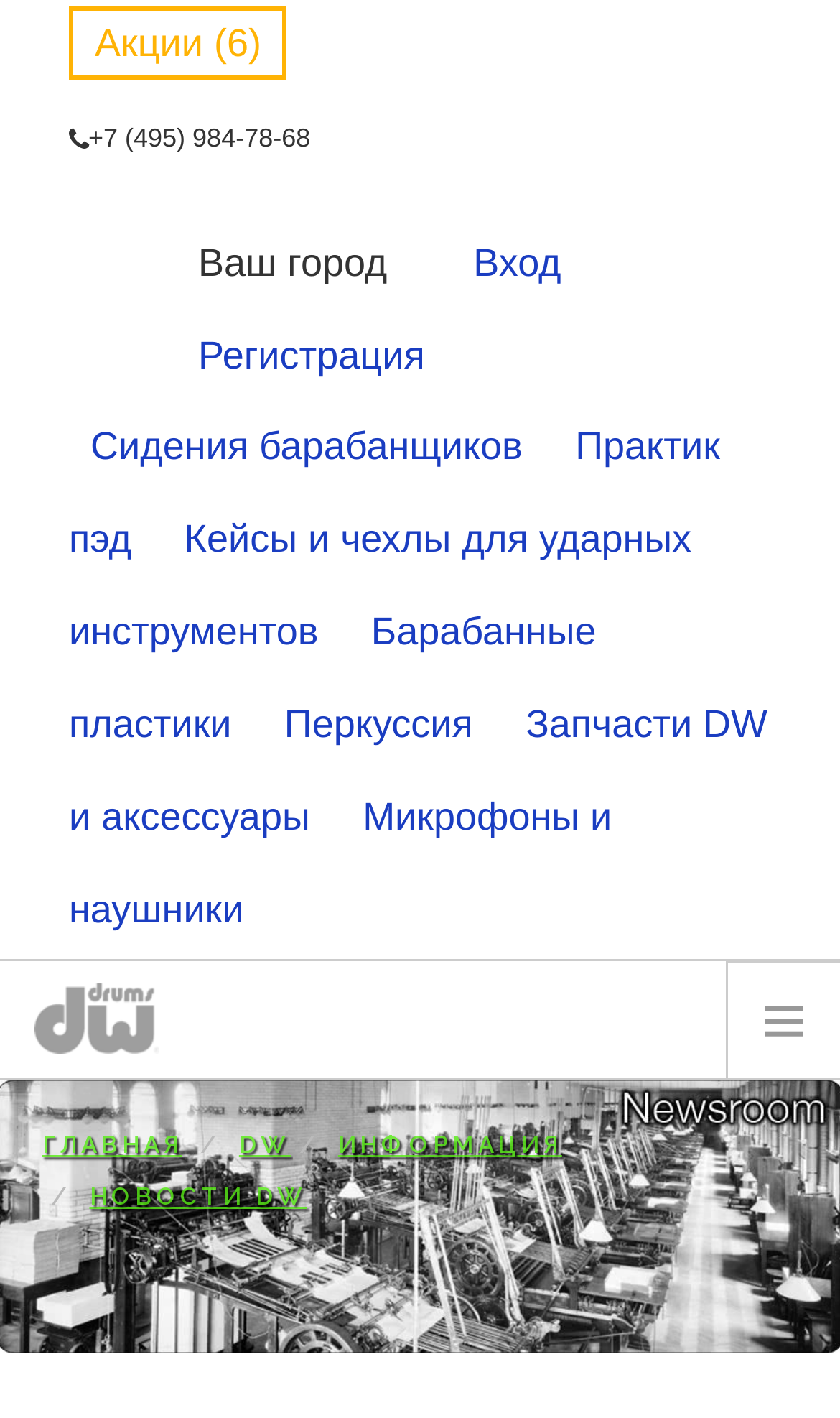What is the principal heading displayed on the webpage?

Сидения барабанщиков DW